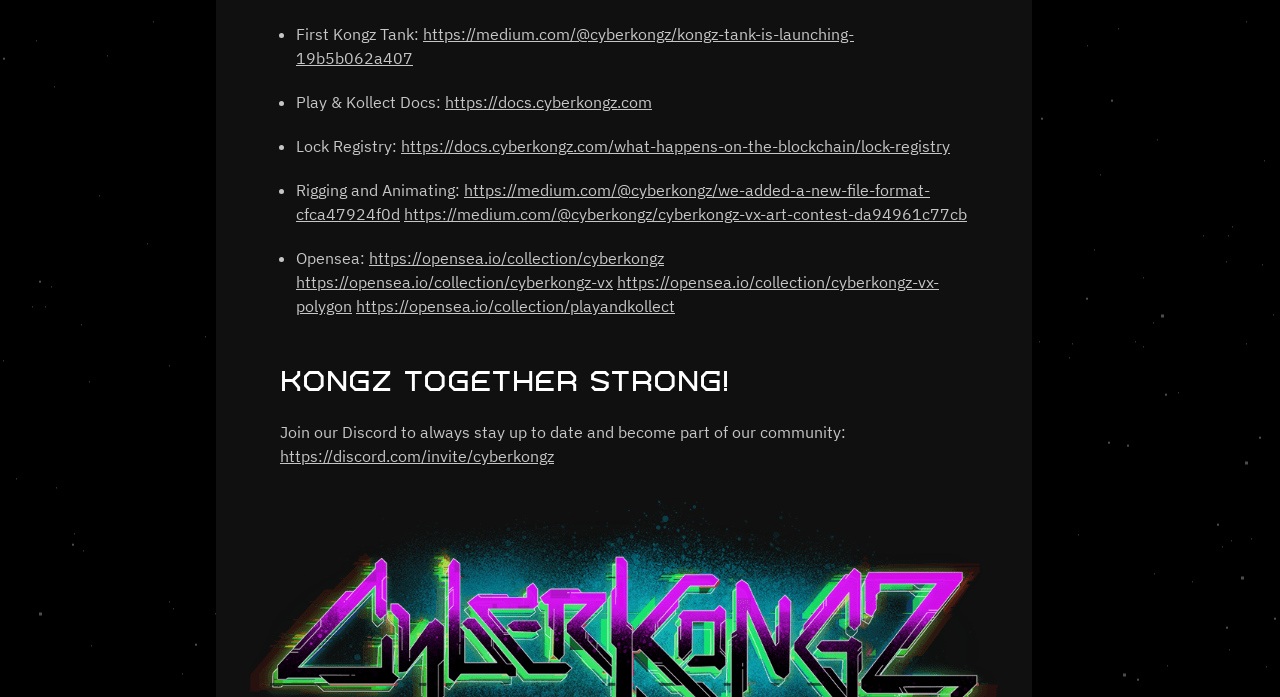What is the purpose of the webpage?
Answer the question with a single word or phrase derived from the image.

To provide information about Cyberkongz